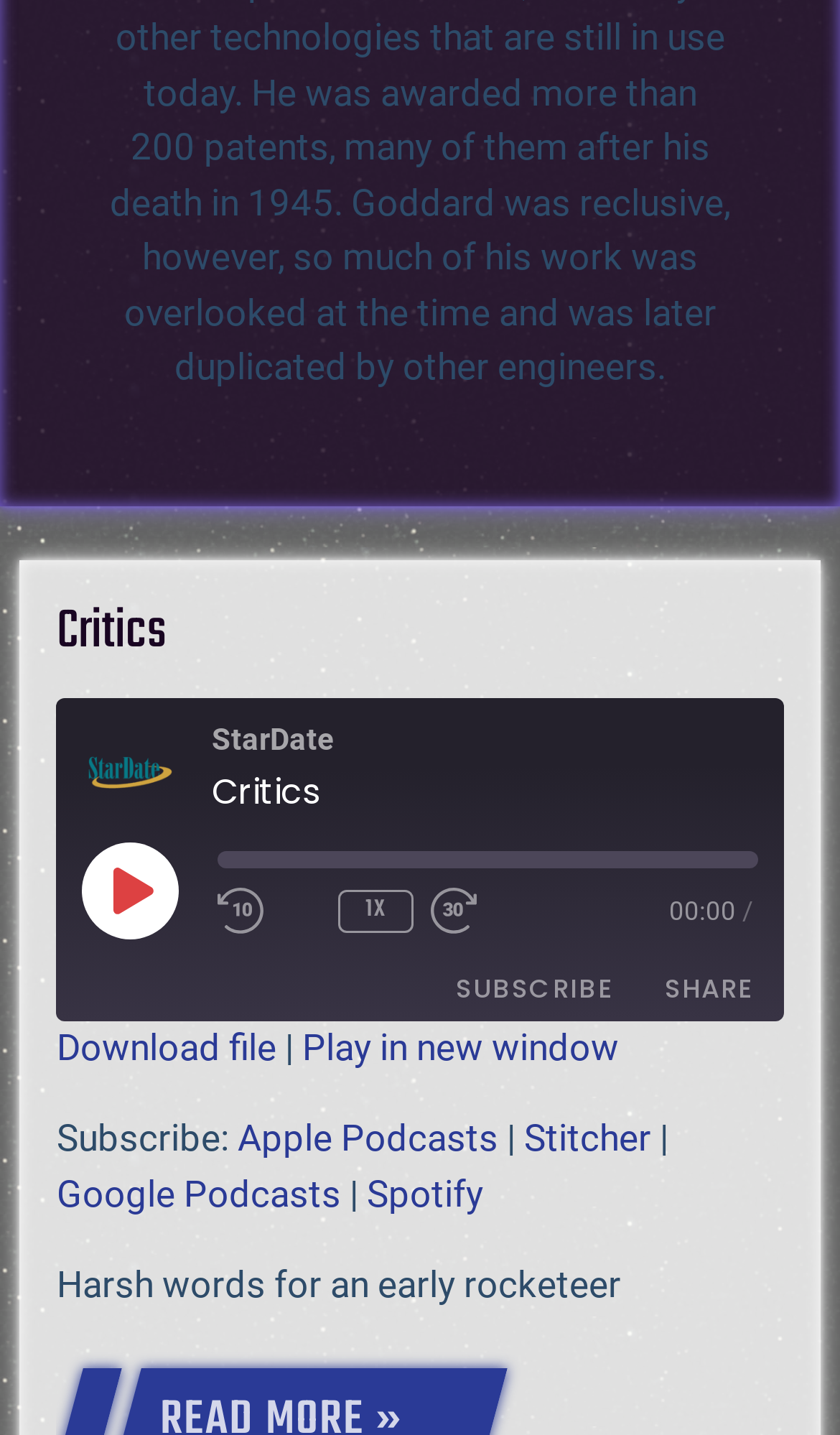Provide the bounding box coordinates for the UI element described in this sentence: "Apple Podcasts". The coordinates should be four float values between 0 and 1, i.e., [left, top, right, bottom].

[0.106, 0.76, 0.497, 0.79]